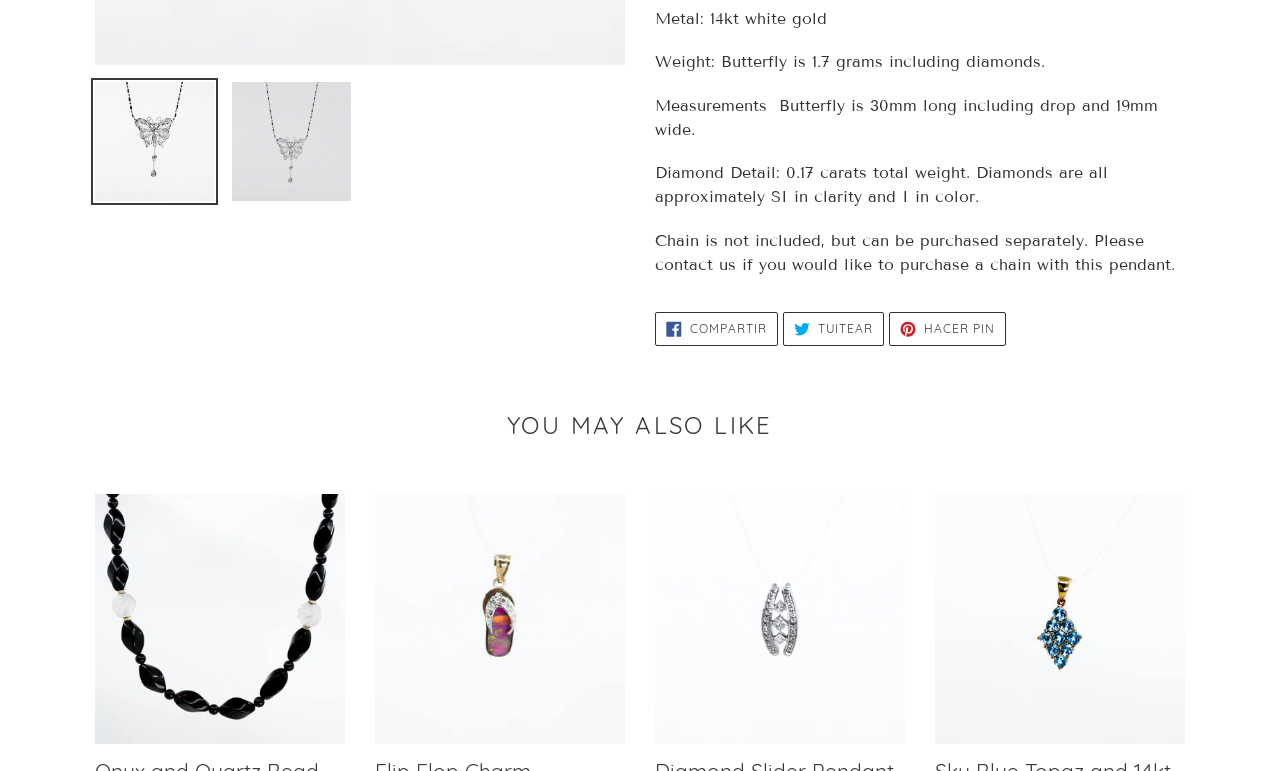Please determine the bounding box coordinates for the UI element described here. Use the format (top-left x, top-left y, bottom-right x, bottom-right y) with values bounded between 0 and 1: aria-describedby="a11y-external-message"

[0.071, 0.101, 0.17, 0.266]